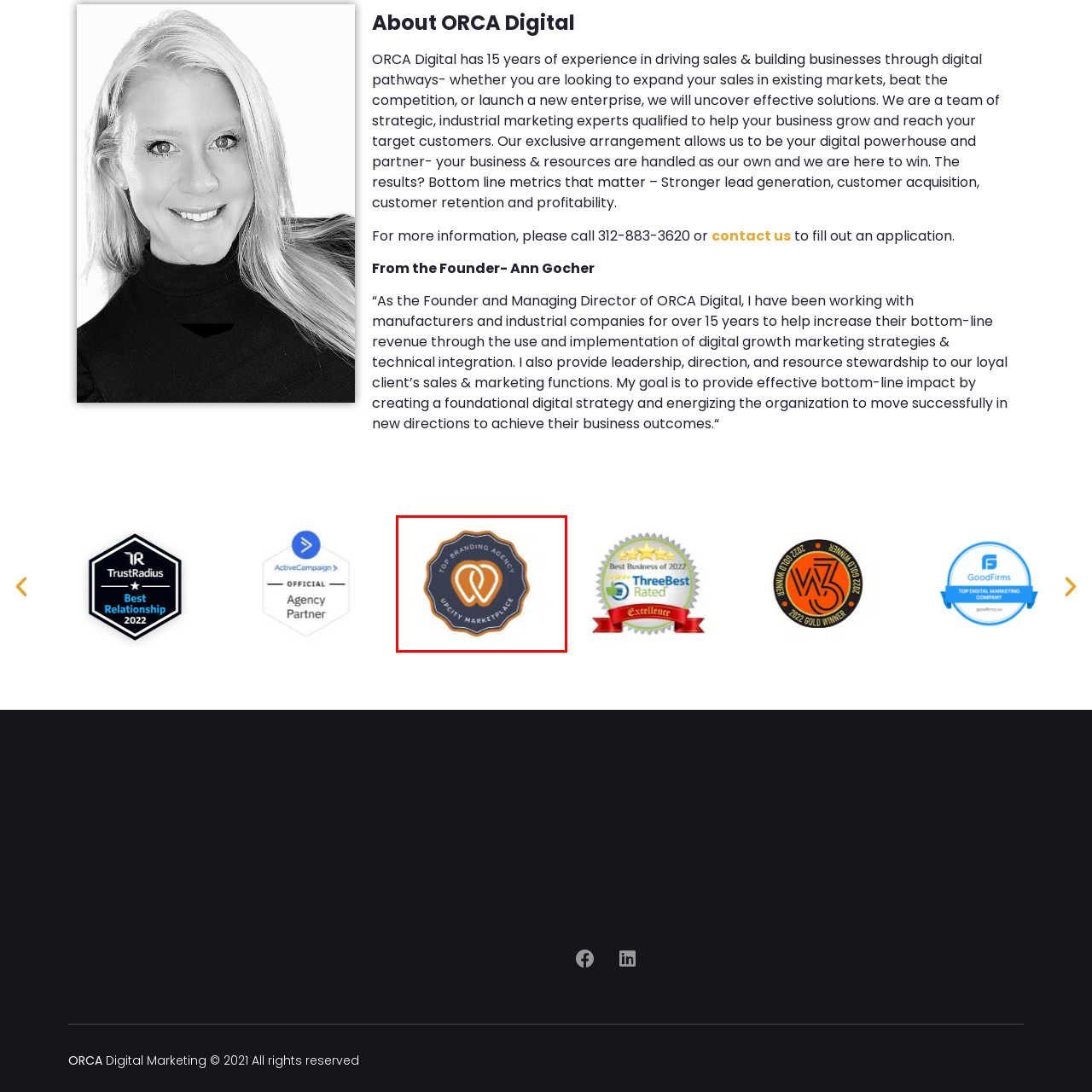Observe the section highlighted in yellow, What is the color of the background of the badge? 
Please respond using a single word or phrase.

Navy blue